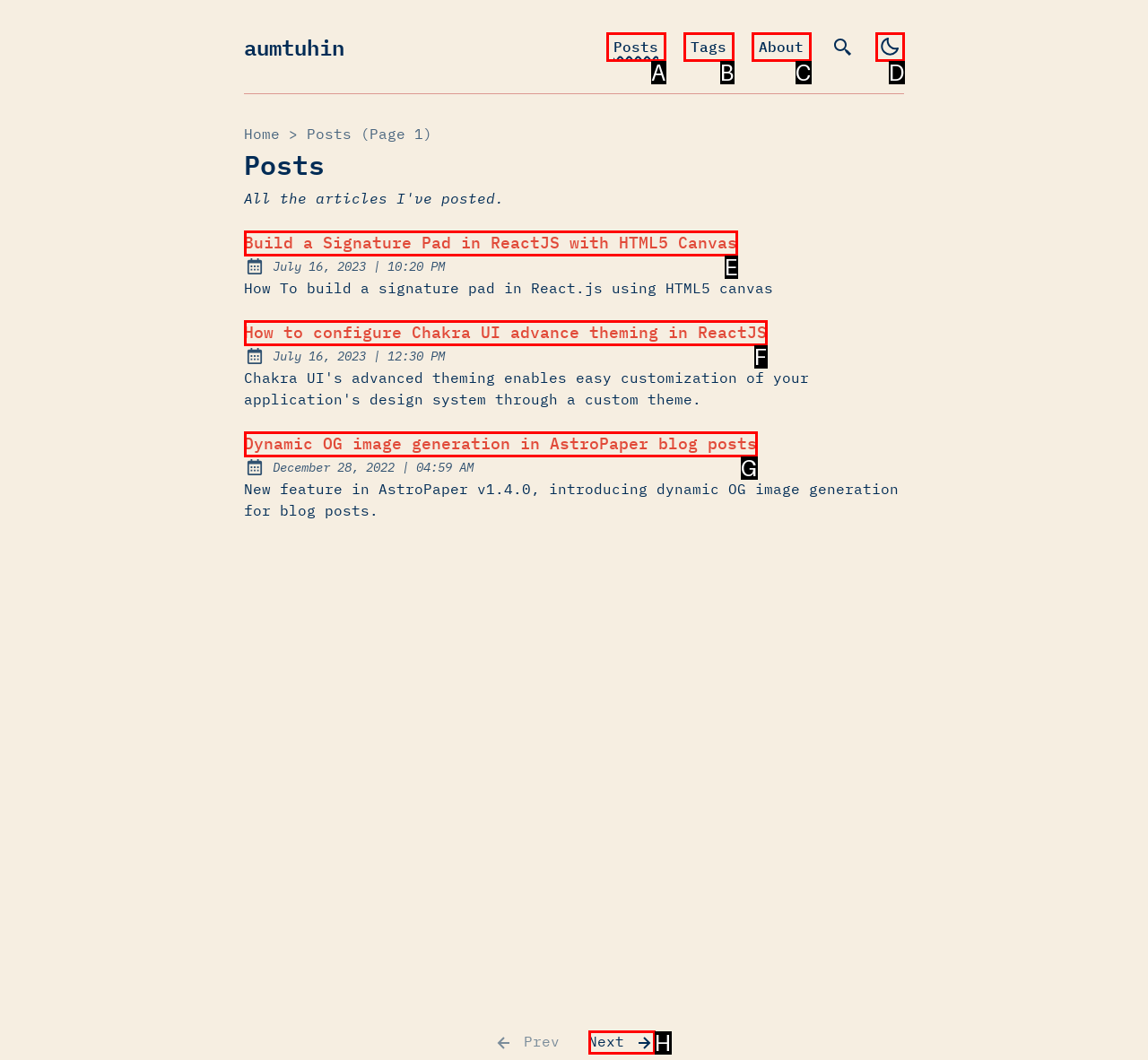Determine which option matches the element description: aria-label="light" title="Toggles light & dark"
Answer using the letter of the correct option.

D